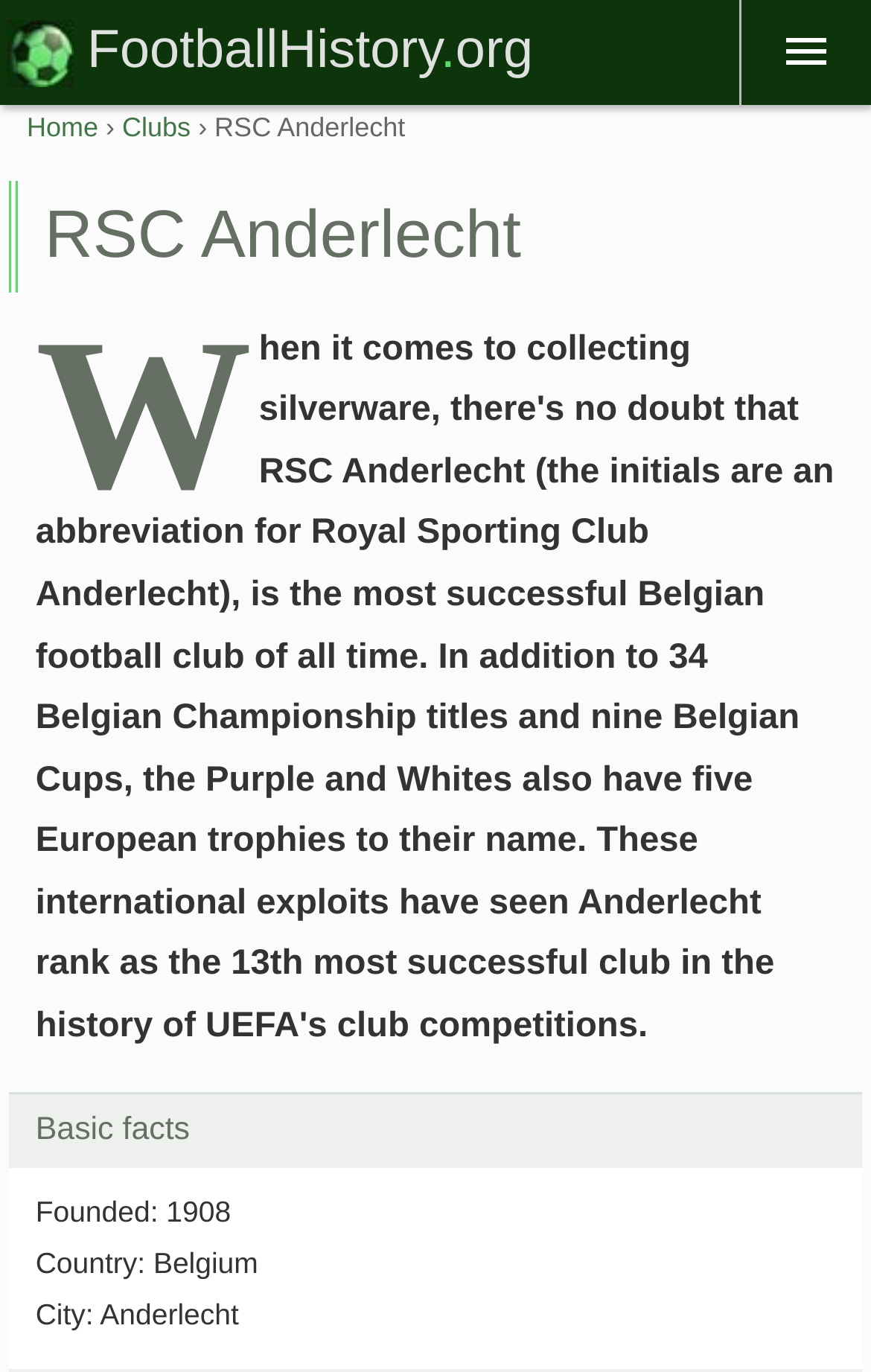What is the name of the football club?
Based on the image, respond with a single word or phrase.

RSC Anderlecht